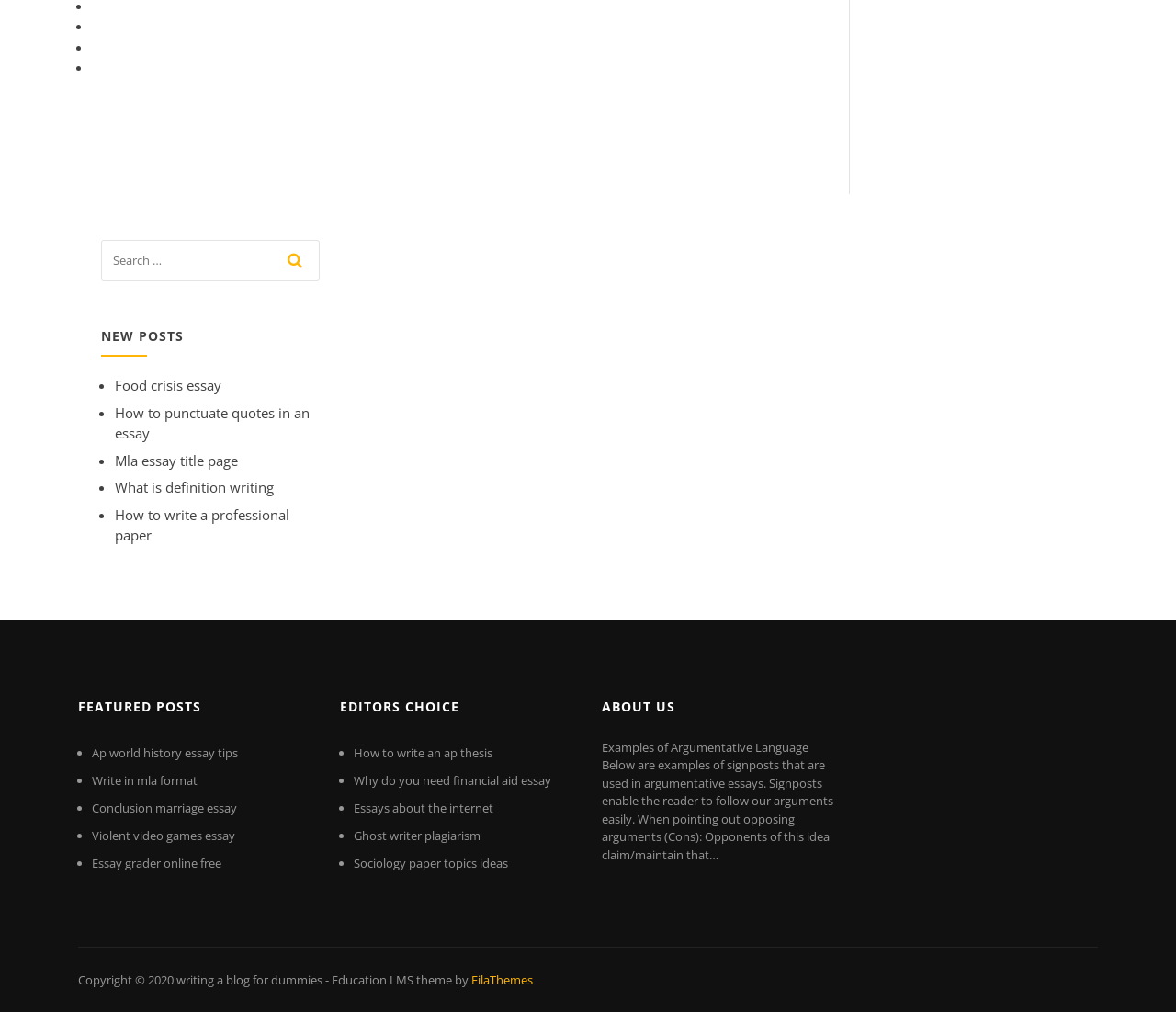Please answer the following question using a single word or phrase: 
What is the purpose of the 'ABOUT US' section?

To provide information about the website